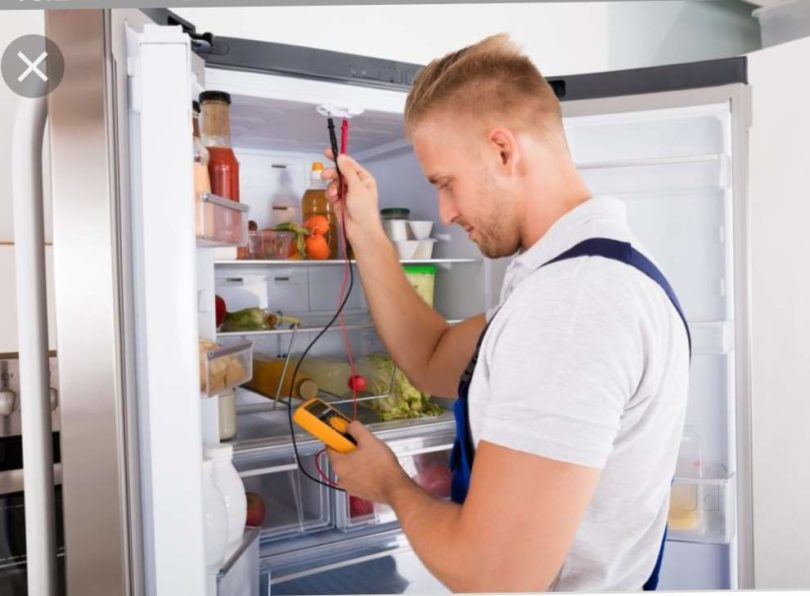Respond with a single word or phrase for the following question: 
What is the purpose of the red and black leads?

Diagnose electrical issues